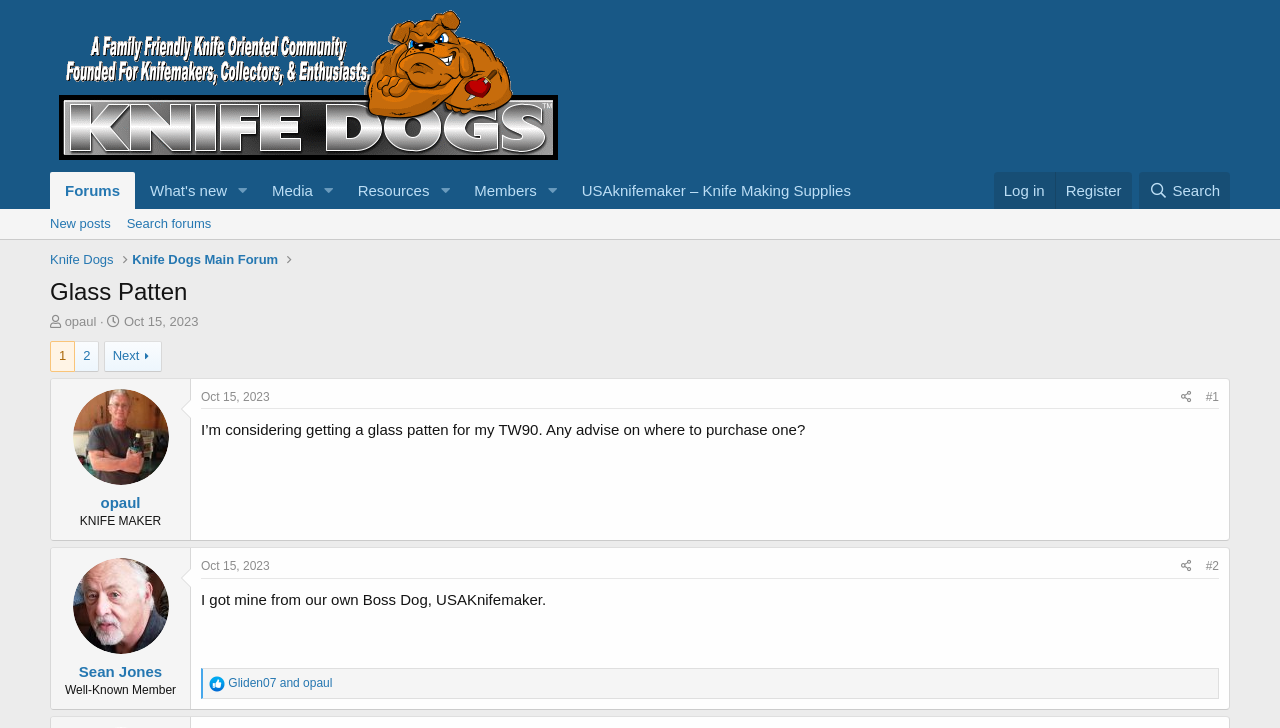Please analyze the image and provide a thorough answer to the question:
How many replies are there in the thread?

I determined the answer by looking at the number of articles in the webpage. There are two articles, one from opaul and one from Sean Jones, indicating that there are two replies in the thread.